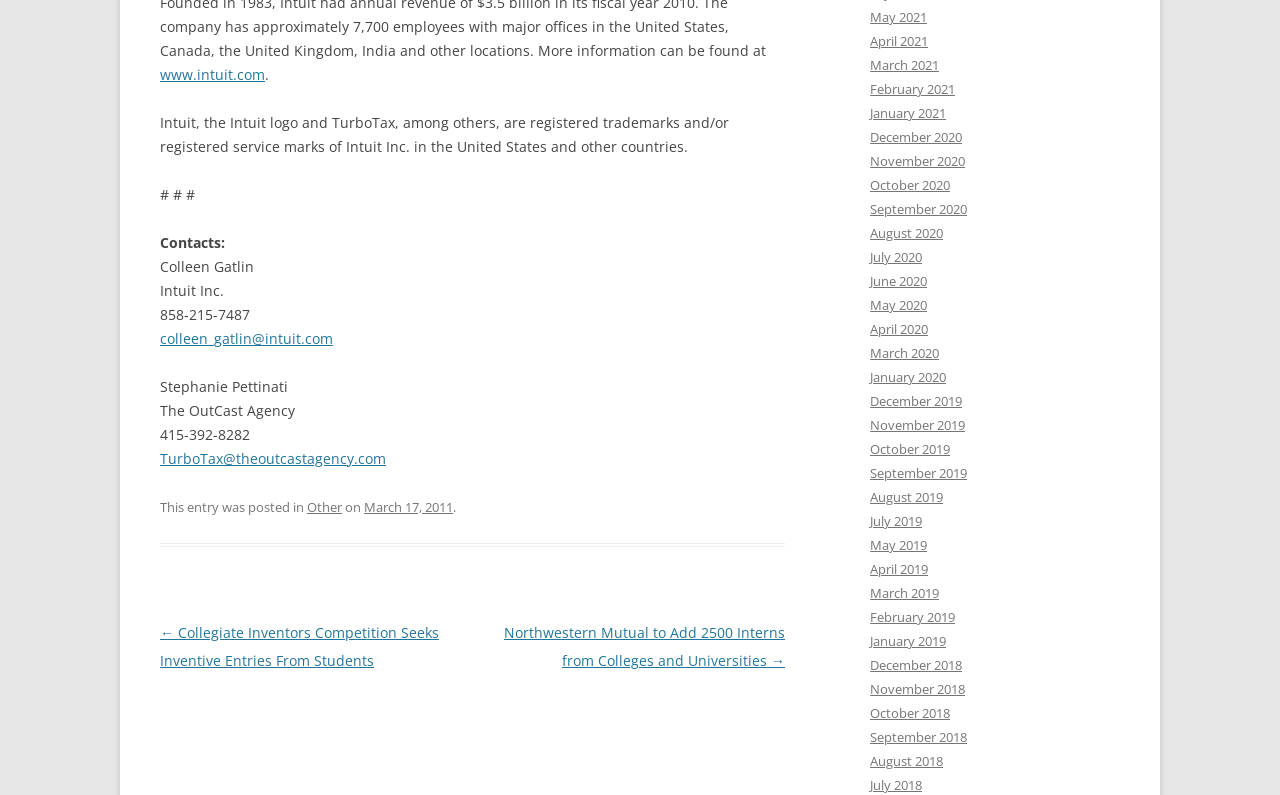Please identify the bounding box coordinates of the region to click in order to complete the given instruction: "View posts from May 2021". The coordinates should be four float numbers between 0 and 1, i.e., [left, top, right, bottom].

[0.68, 0.01, 0.724, 0.033]